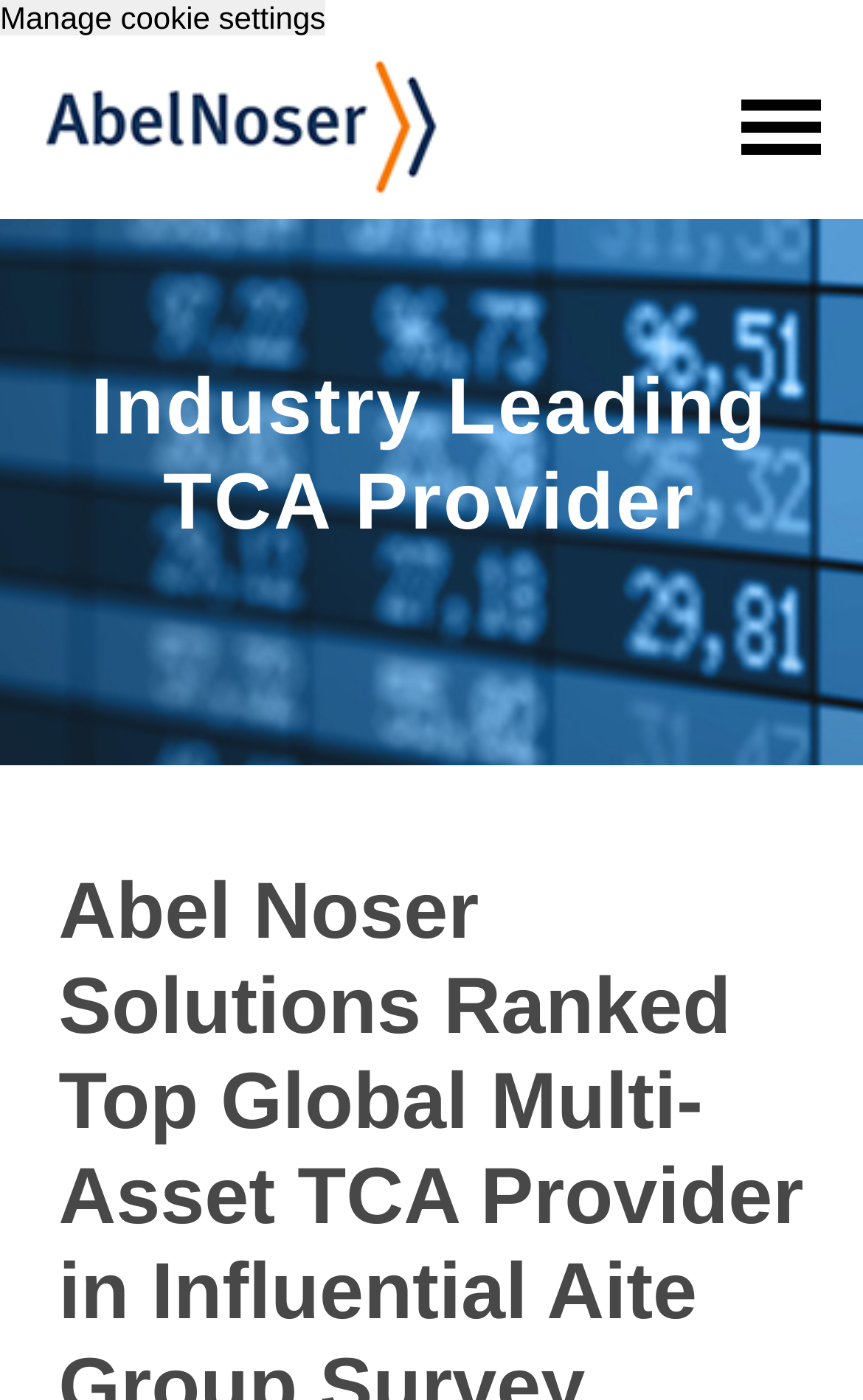Determine the primary headline of the webpage.

Abel Noser Solutions Ranked Top Global Multi-Asset TCA Provider in Influential Aite Group Survey